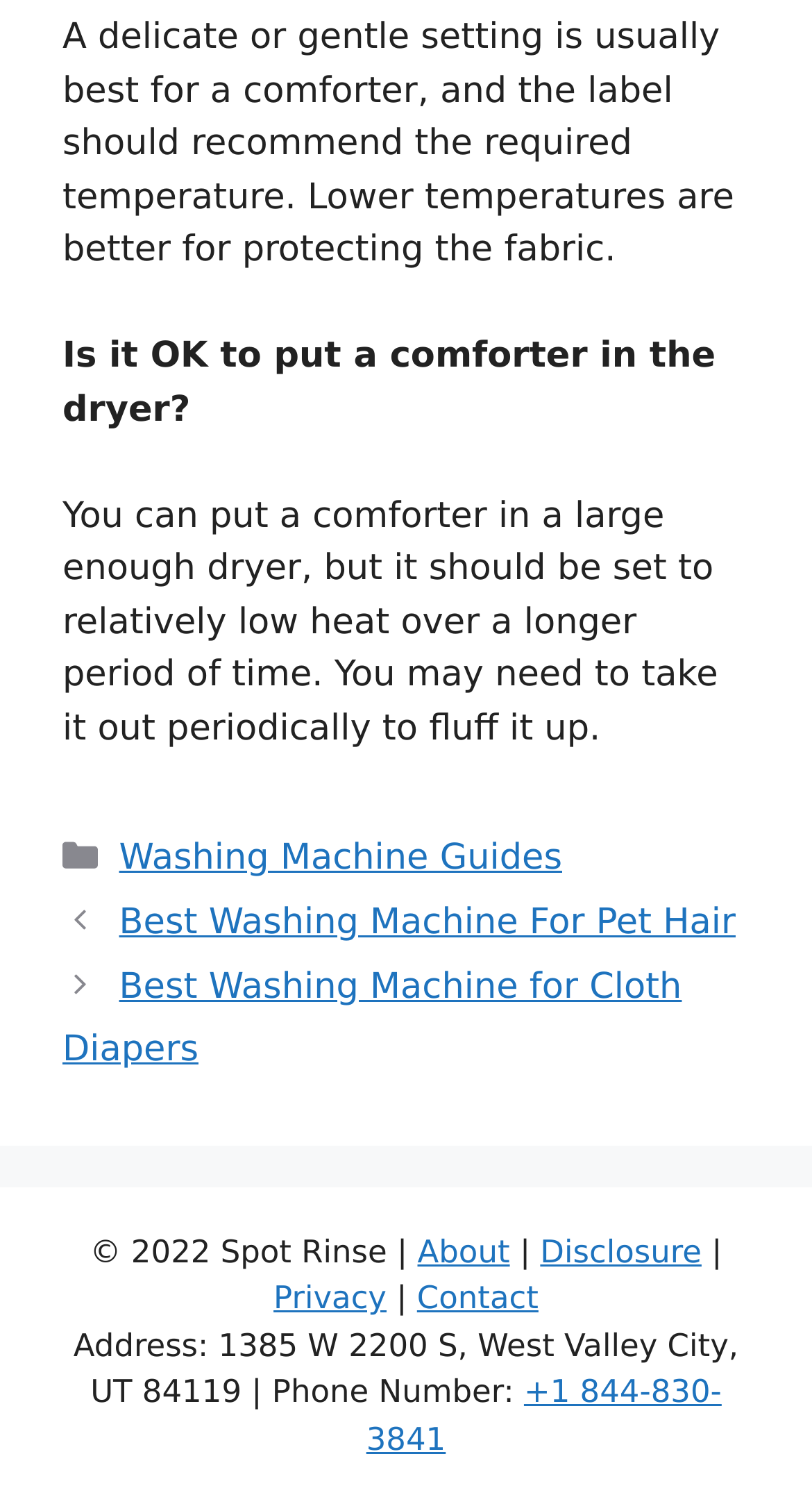Please identify the bounding box coordinates of the element I need to click to follow this instruction: "Click on 'About'".

[0.514, 0.82, 0.628, 0.844]